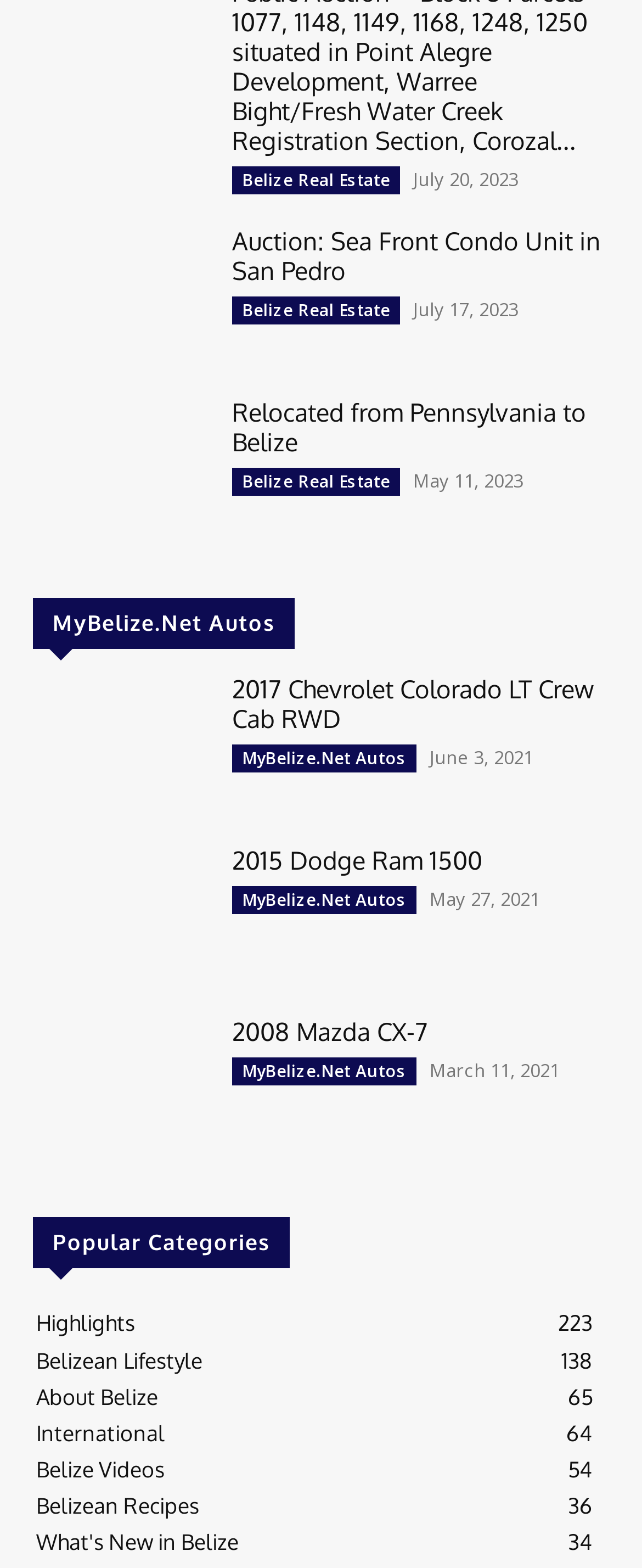Please identify the bounding box coordinates of the element's region that needs to be clicked to fulfill the following instruction: "Read about hair damage treatment". The bounding box coordinates should consist of four float numbers between 0 and 1, i.e., [left, top, right, bottom].

None